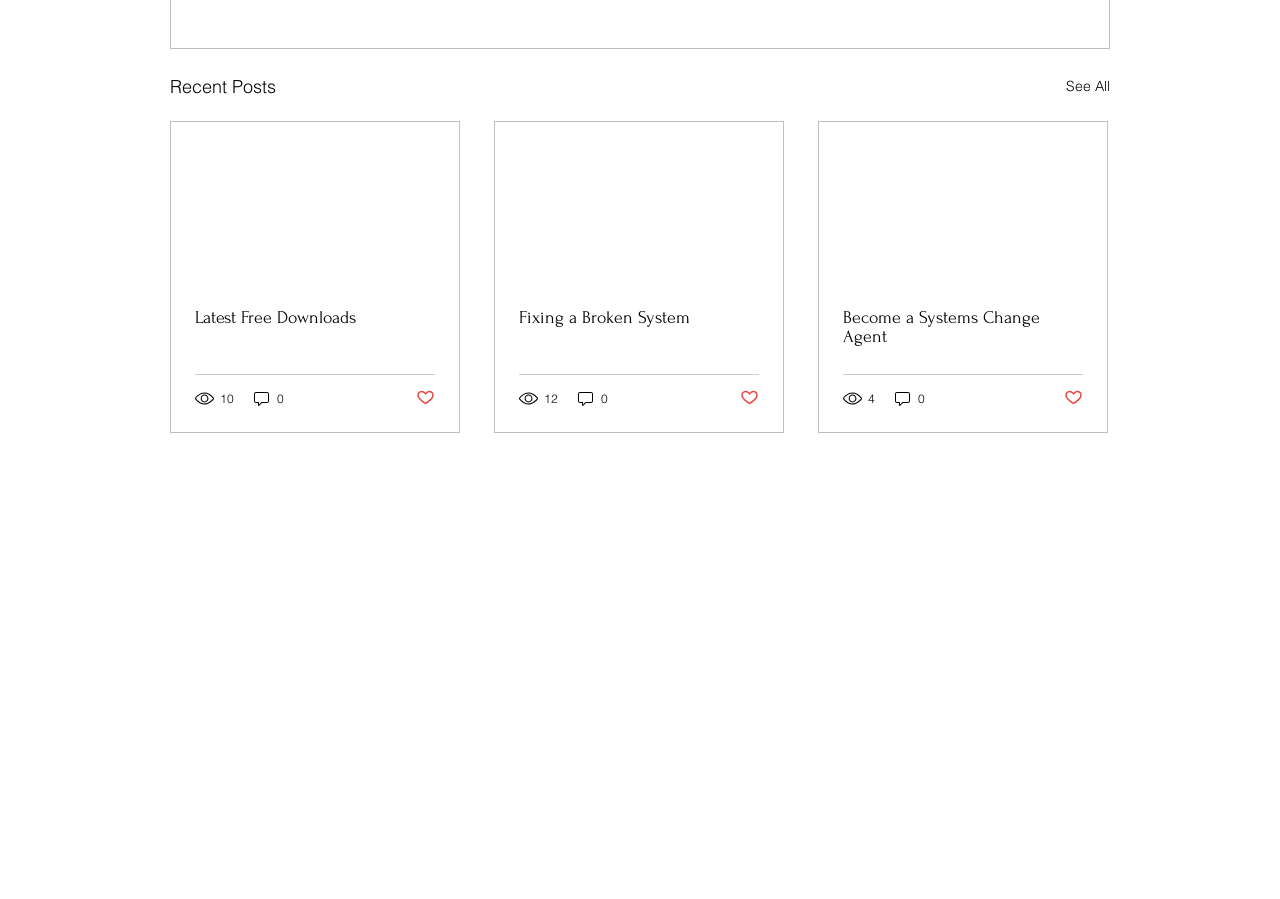Find the bounding box coordinates of the element's region that should be clicked in order to follow the given instruction: "Read the post about becoming a systems change agent". The coordinates should consist of four float numbers between 0 and 1, i.e., [left, top, right, bottom].

[0.659, 0.342, 0.846, 0.384]